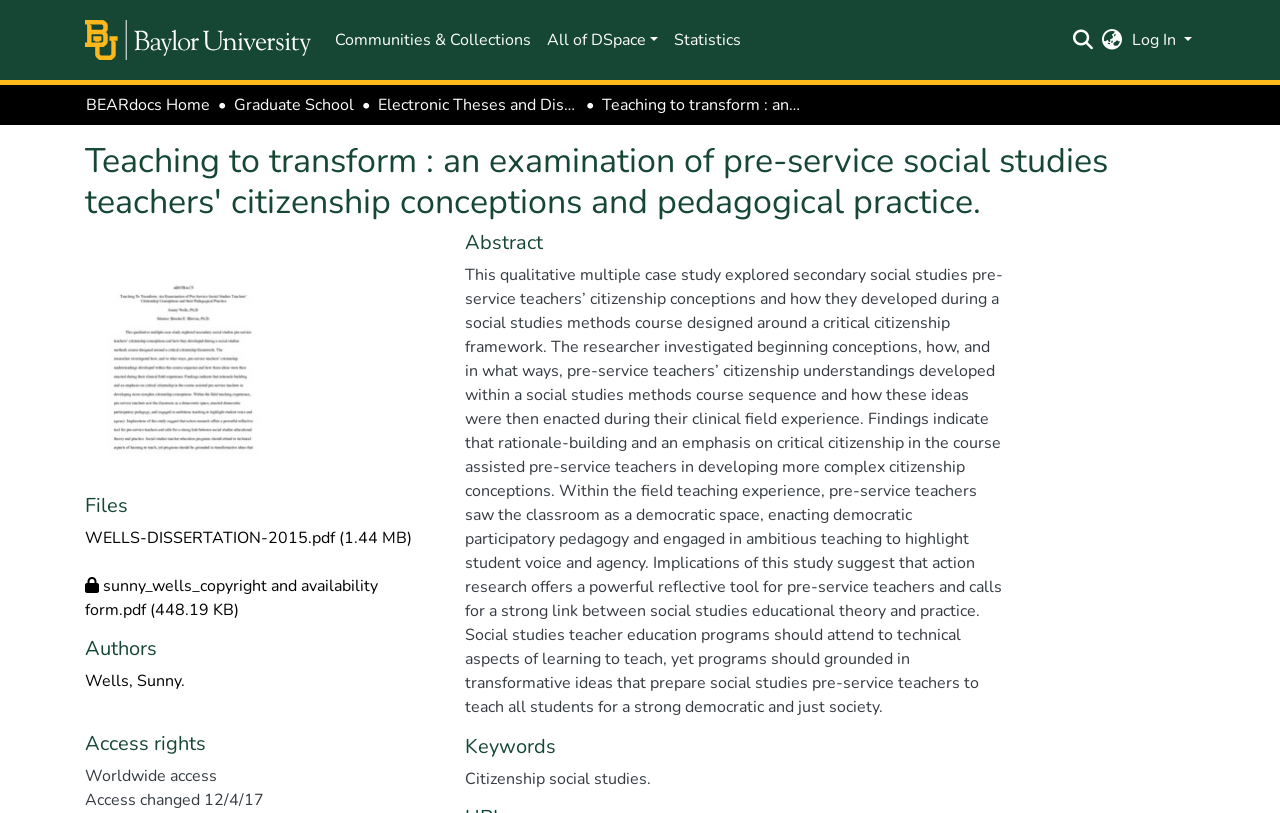Please find the bounding box coordinates of the element's region to be clicked to carry out this instruction: "View the file WELLS-DISSERTATION-2015.pdf".

[0.066, 0.648, 0.322, 0.675]